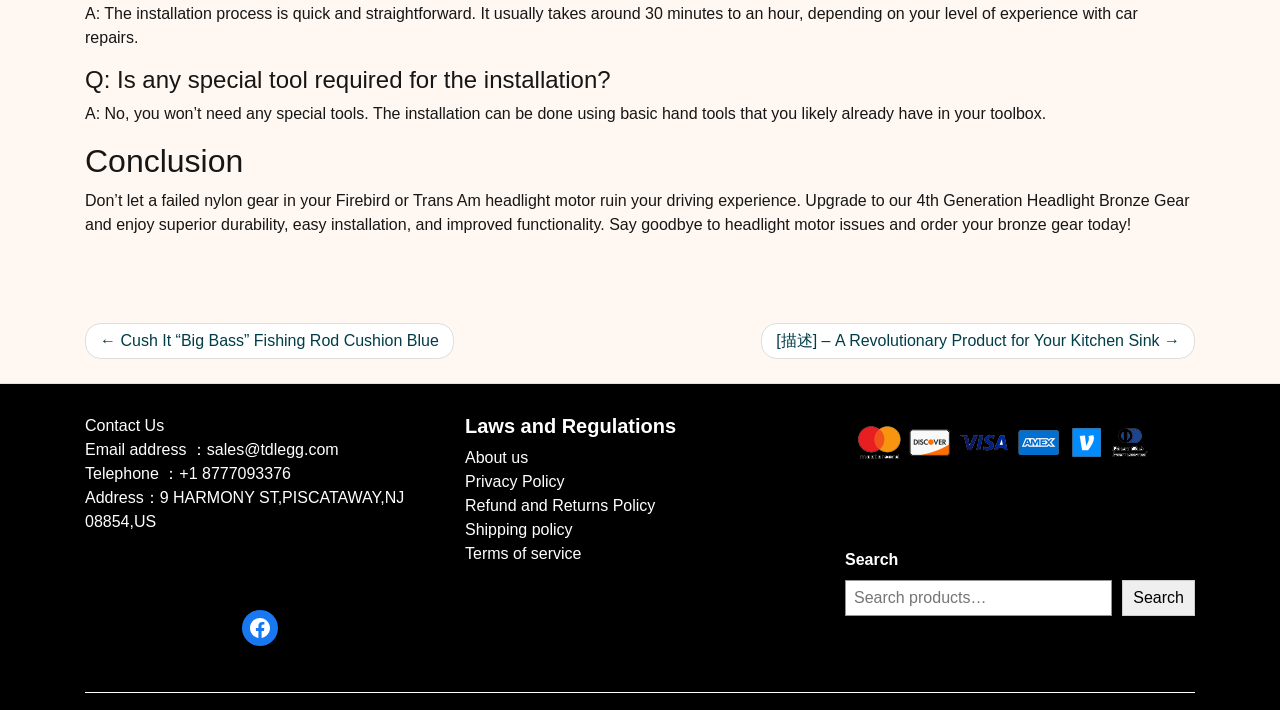Please identify the bounding box coordinates of the element I need to click to follow this instruction: "Click on the 'About us' link".

[0.363, 0.632, 0.413, 0.656]